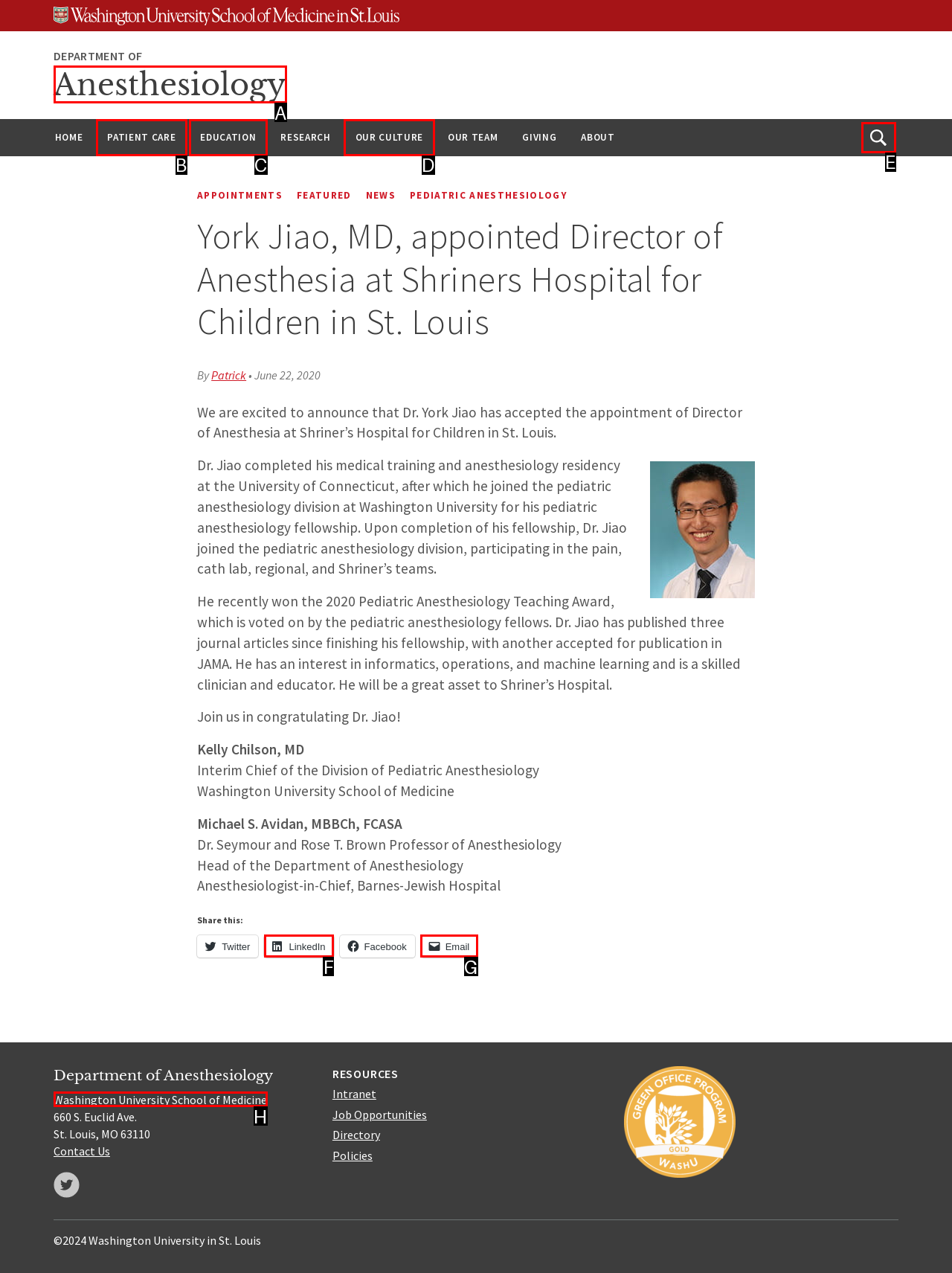To execute the task: Open the search, which one of the highlighted HTML elements should be clicked? Answer with the option's letter from the choices provided.

E